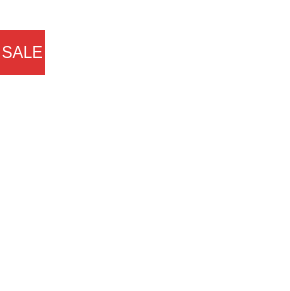Refer to the image and answer the question with as much detail as possible: What is the purpose of the sale?

The sale is an excellent opportunity for customers looking to enhance their wardrobe with trendy, fun apparel, specifically the 'Official Idiot Radio In Your House Quarantine Club Shirt'.